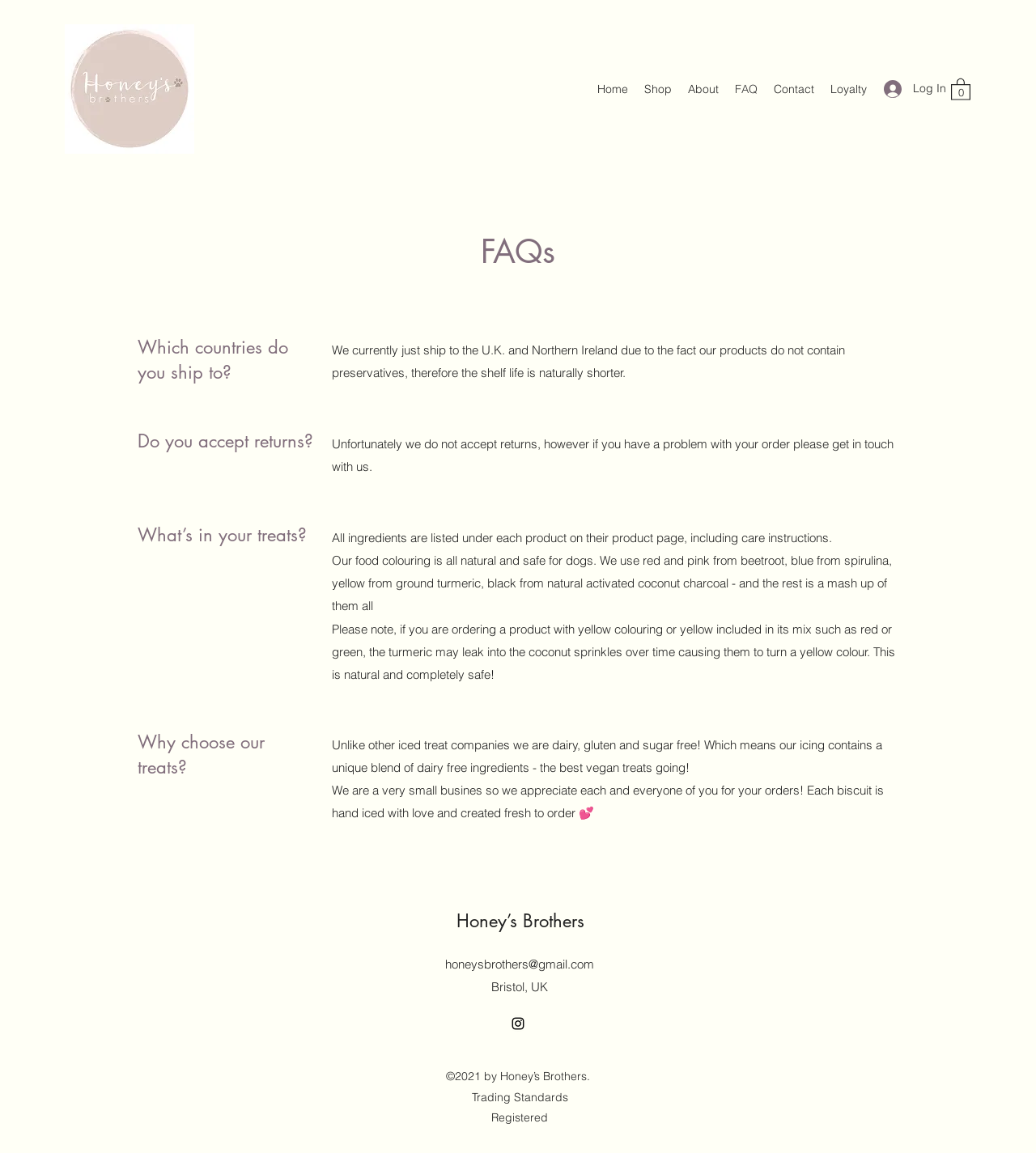What is the company's shipping policy?
Using the image as a reference, answer with just one word or a short phrase.

UK and Northern Ireland